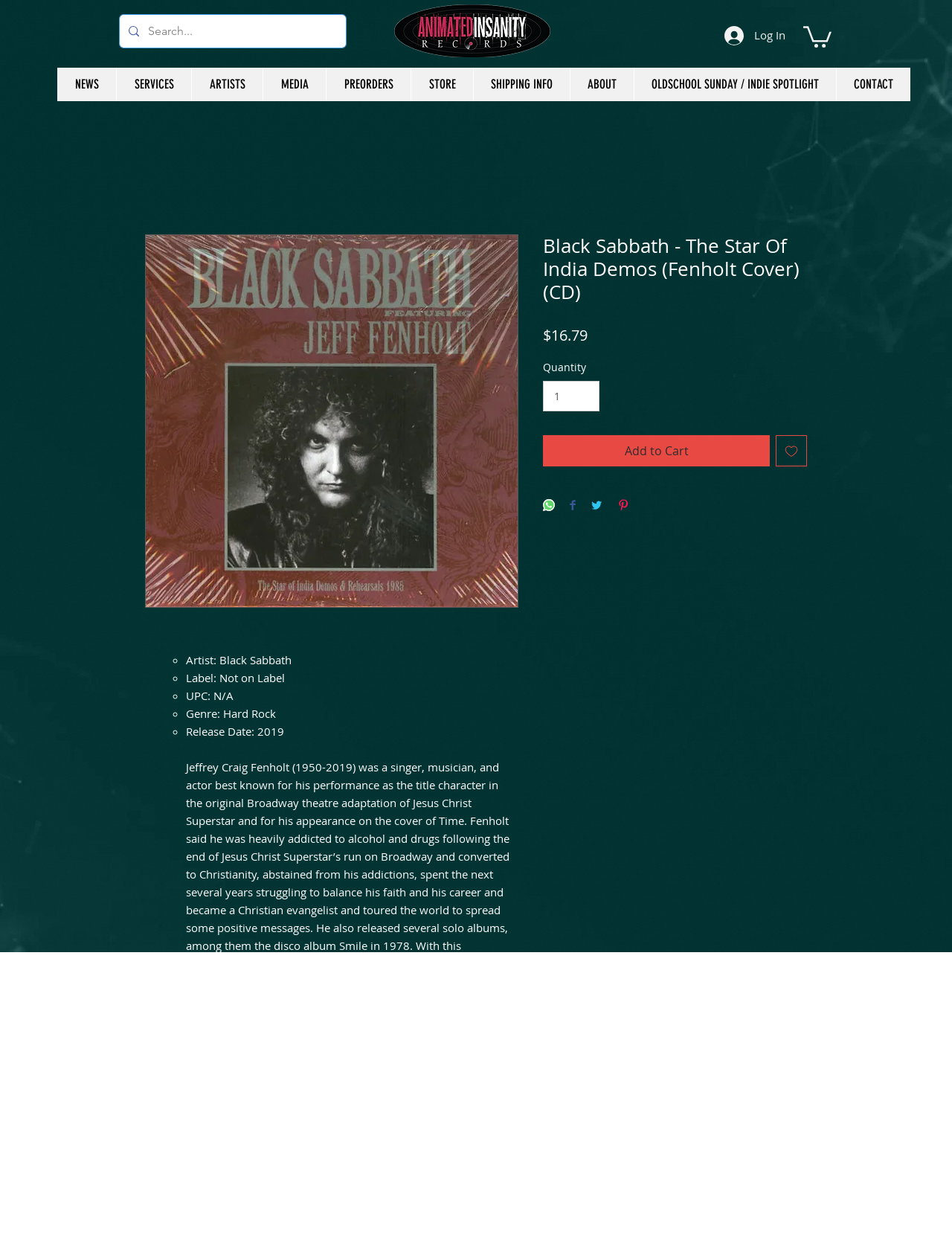Find the bounding box coordinates of the clickable region needed to perform the following instruction: "Search for something". The coordinates should be provided as four float numbers between 0 and 1, i.e., [left, top, right, bottom].

[0.156, 0.012, 0.33, 0.038]